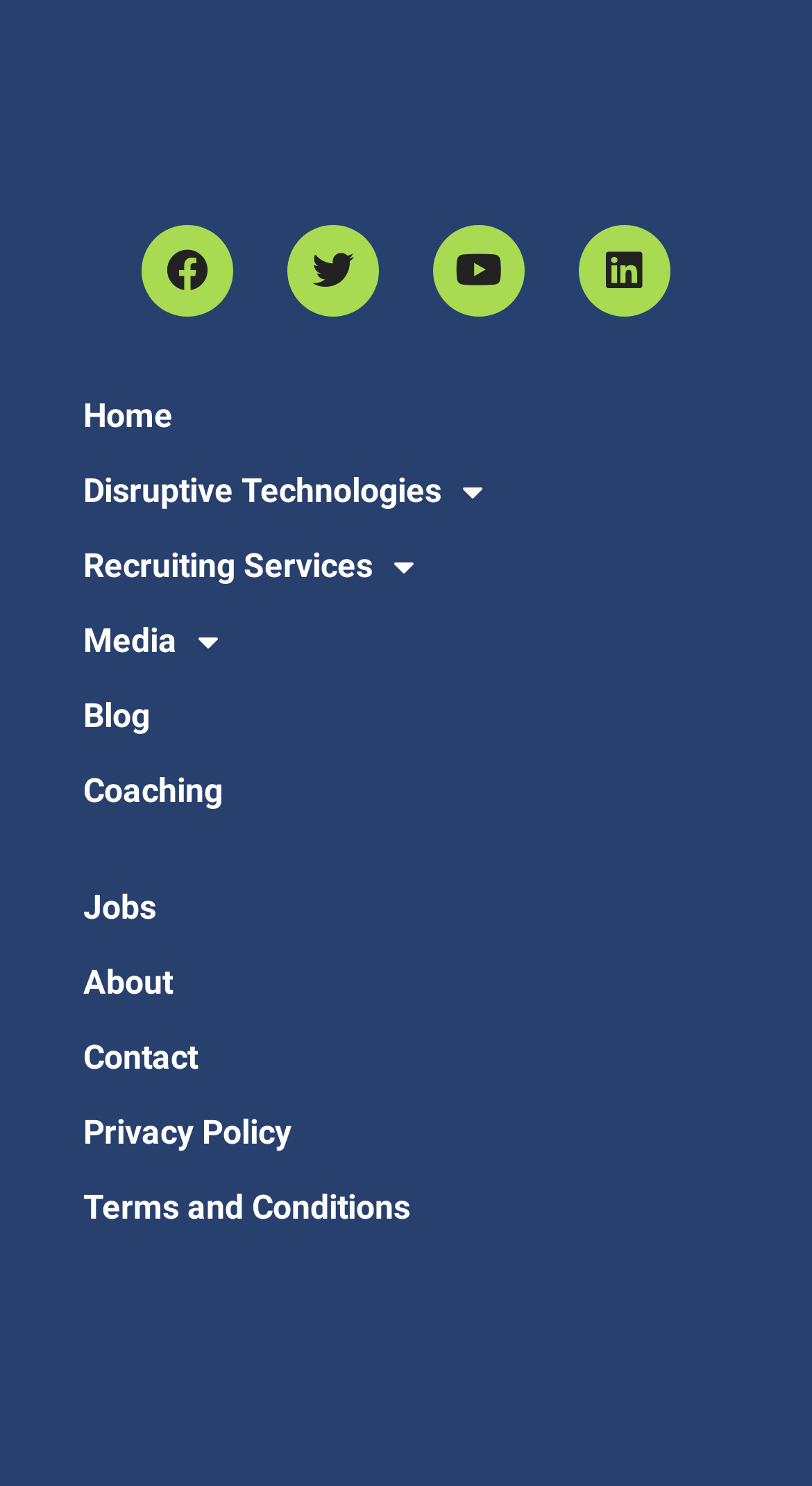Determine the bounding box coordinates of the UI element described by: "Terms and Conditions".

[0.051, 0.787, 0.949, 0.838]